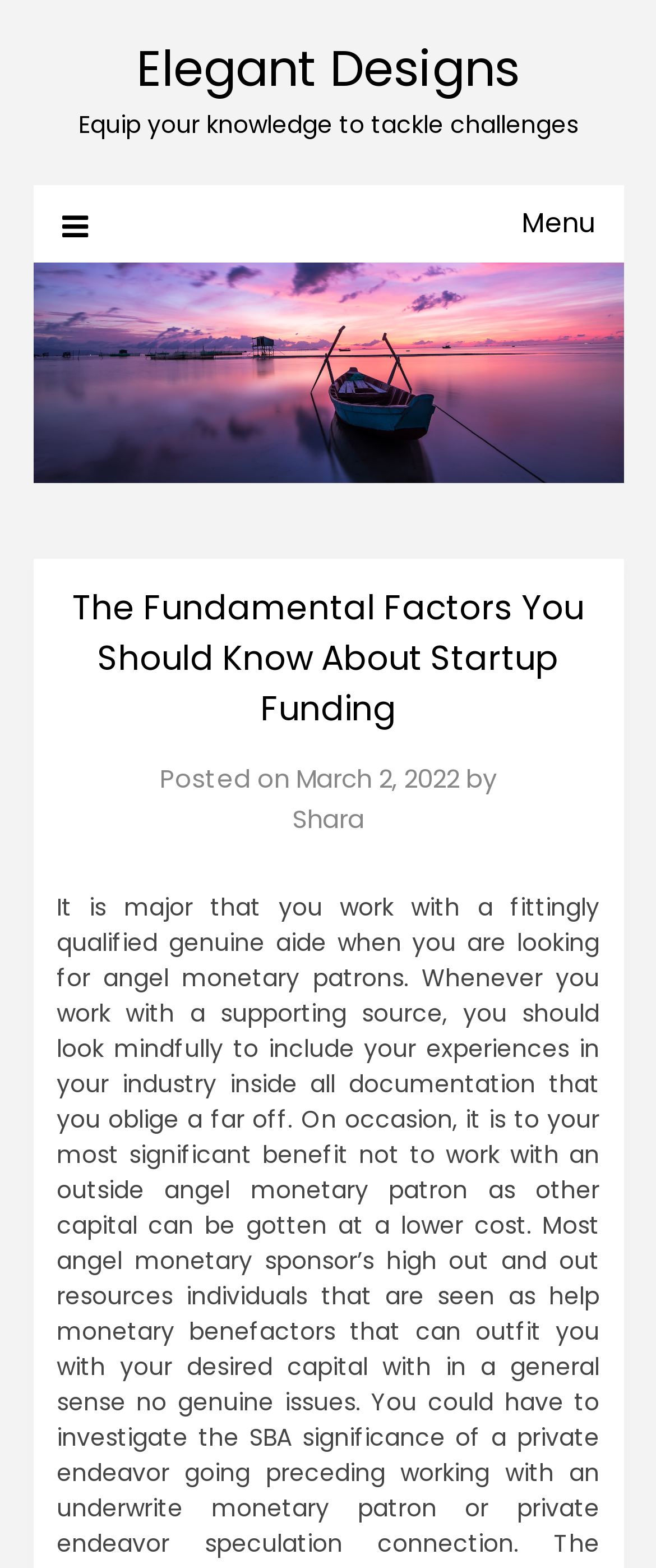Extract the text of the main heading from the webpage.

The Fundamental Factors You Should Know About Startup Funding